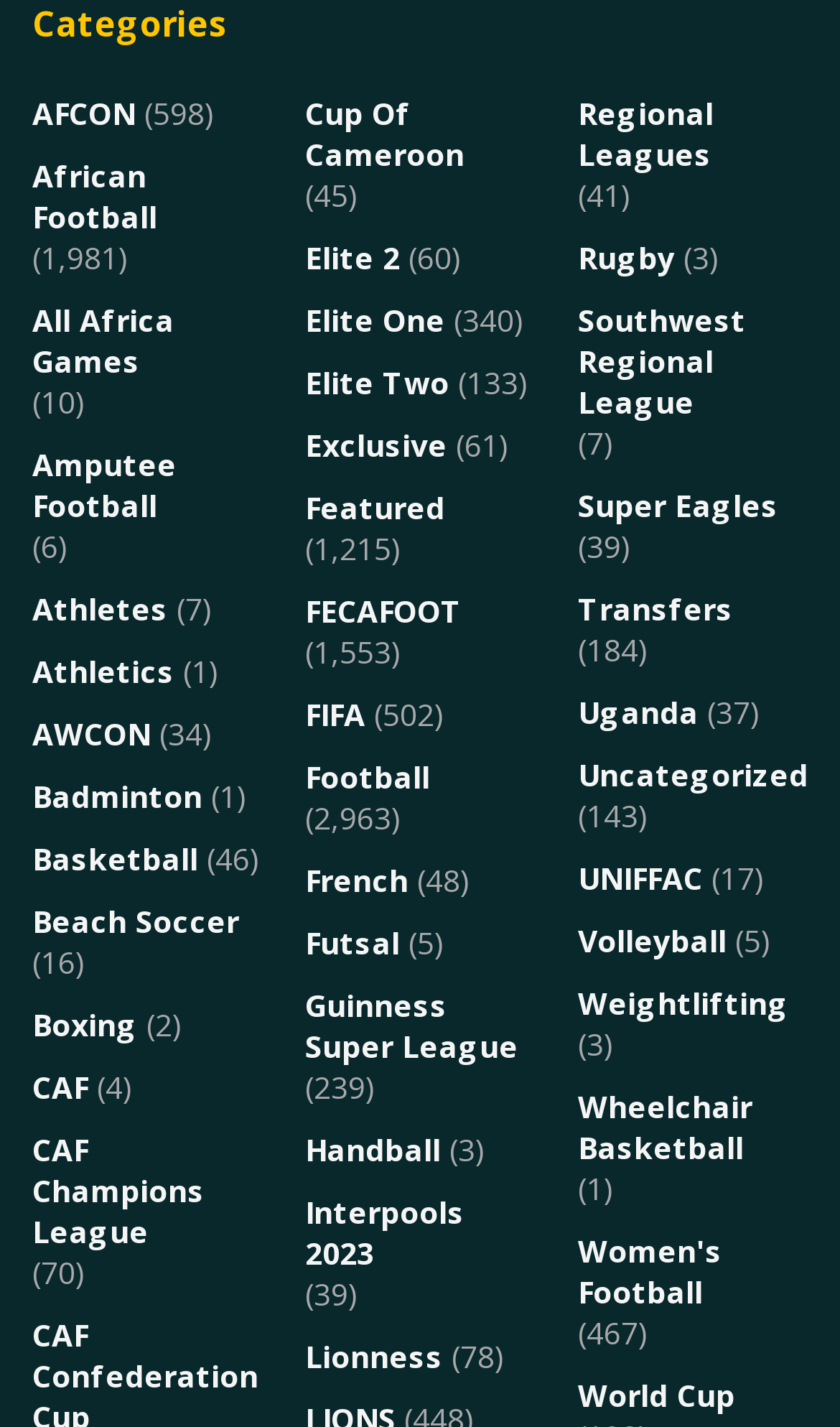Could you indicate the bounding box coordinates of the region to click in order to complete this instruction: "Read about Athletics".

[0.038, 0.455, 0.208, 0.484]